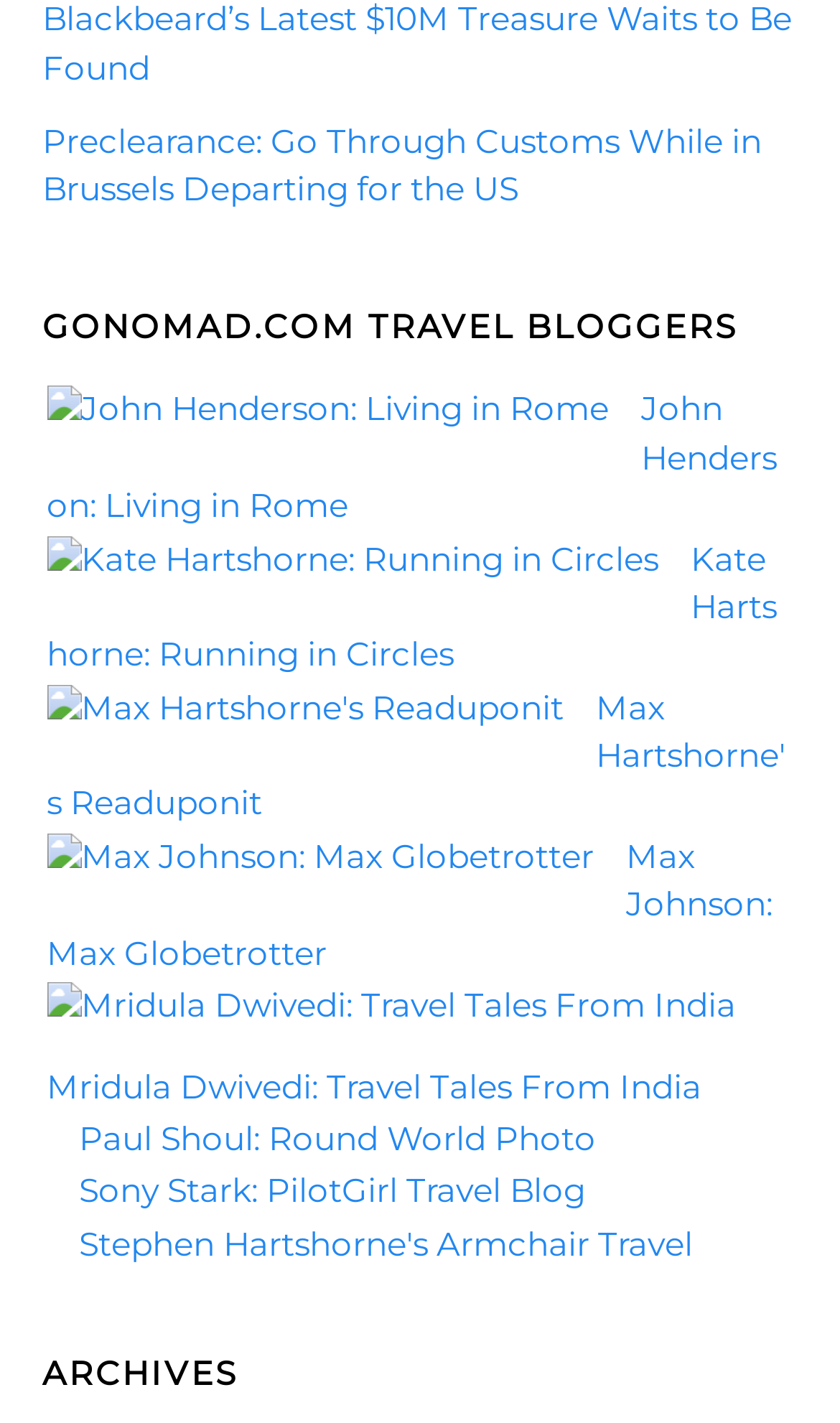Please find the bounding box coordinates of the section that needs to be clicked to achieve this instruction: "Explore Paul Shoul's Round World Photo blog".

[0.094, 0.786, 0.709, 0.814]